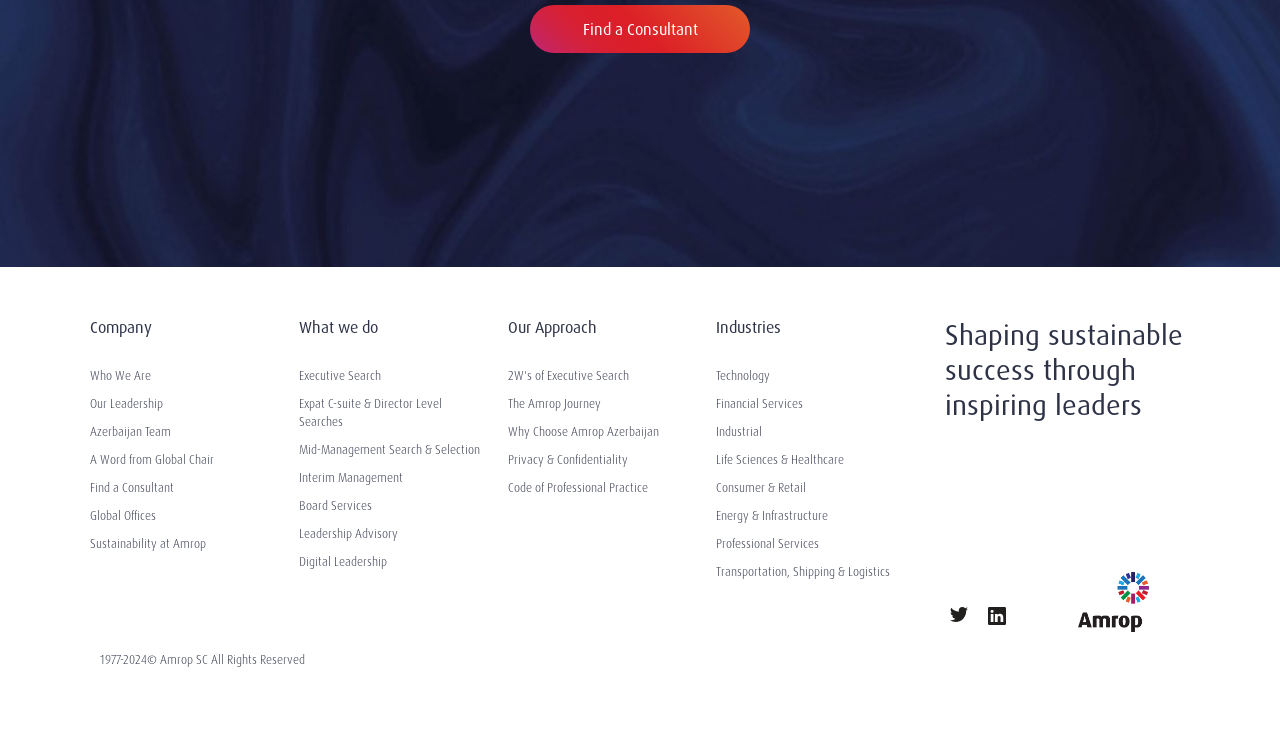Locate the bounding box coordinates of the element I should click to achieve the following instruction: "Go to Who We Are".

[0.07, 0.507, 0.218, 0.531]